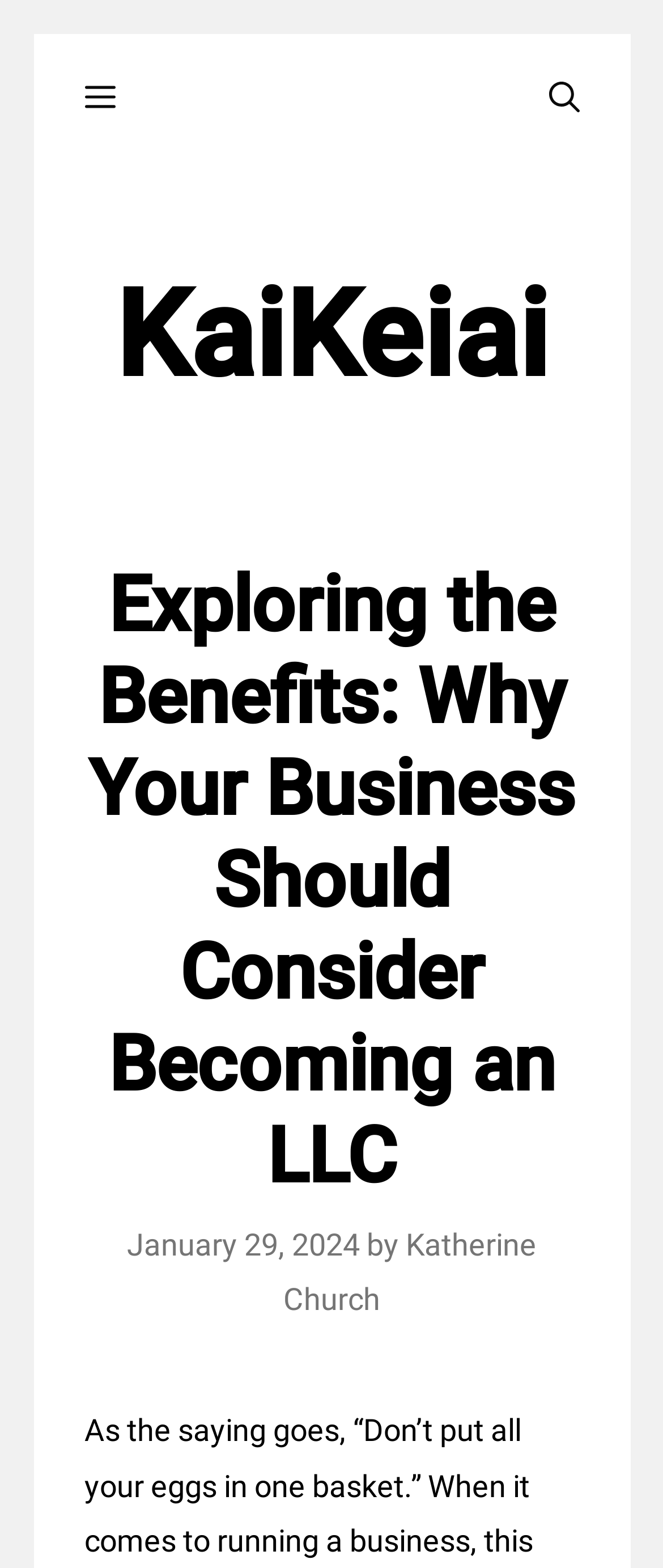Answer the following query with a single word or phrase:
What is the type of navigation menu?

Primary